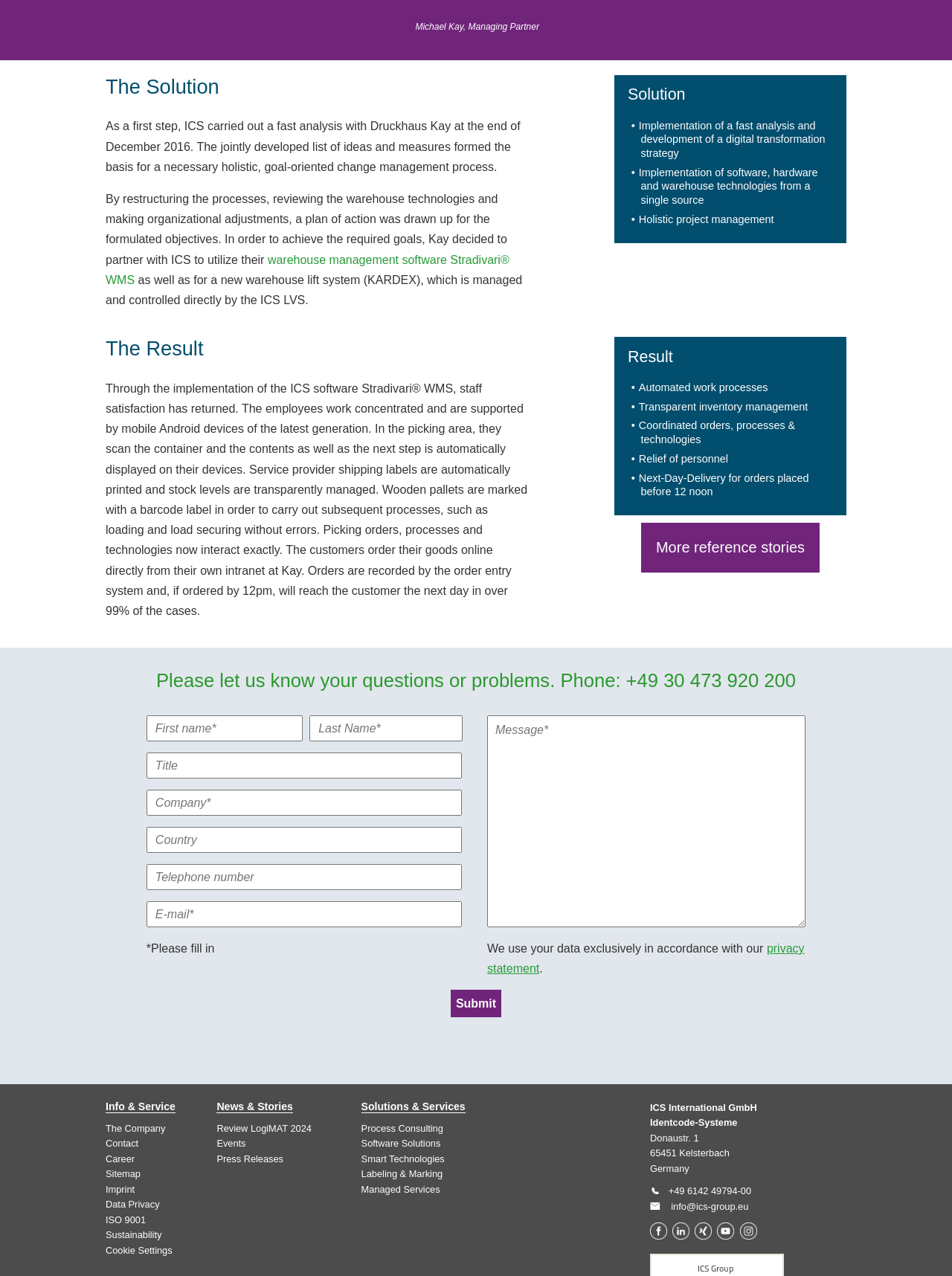Please identify the bounding box coordinates of the element that needs to be clicked to execute the following command: "Fill in the first name". Provide the bounding box using four float numbers between 0 and 1, formatted as [left, top, right, bottom].

[0.154, 0.561, 0.318, 0.581]